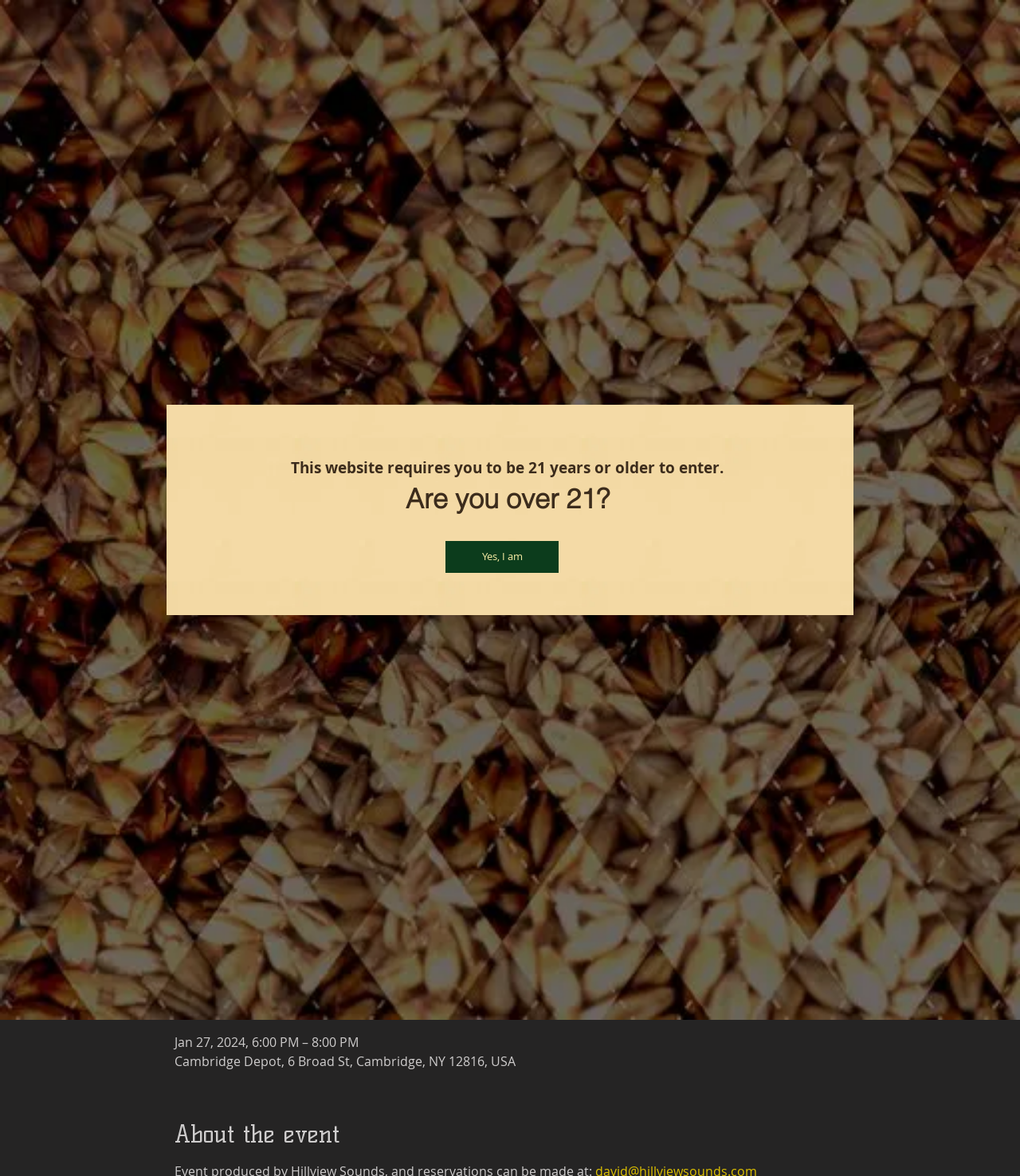Examine the image and give a thorough answer to the following question:
What is the date and time of the event at the Cambridge Depot?

The webpage mentions the event details, including the date and time, which is Jan 27, 2024, 6:00 PM – 8:00 PM, as listed in the static text elements.